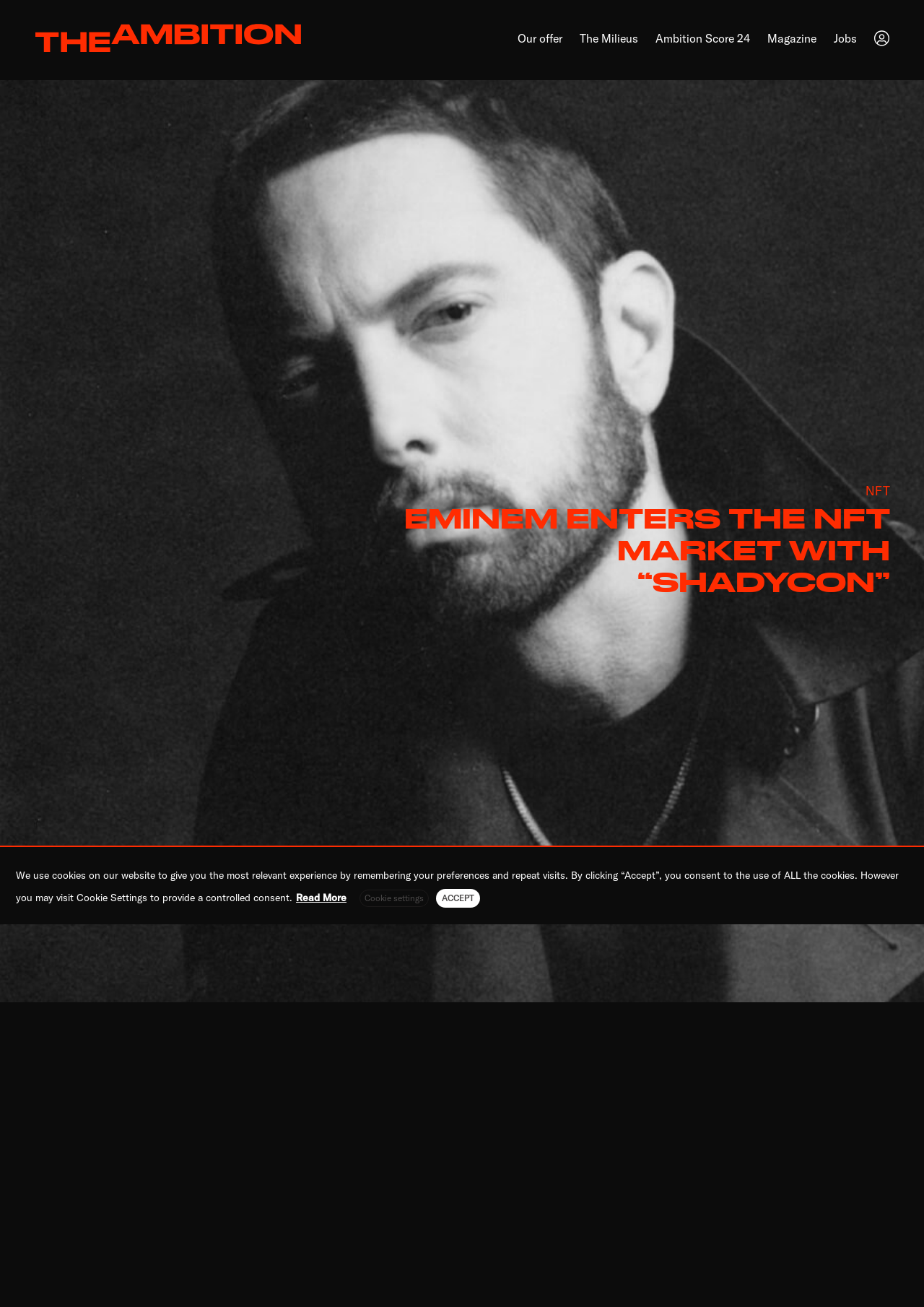Determine the bounding box coordinates for the area you should click to complete the following instruction: "Check the Ambition Score 24".

[0.71, 0.024, 0.812, 0.035]